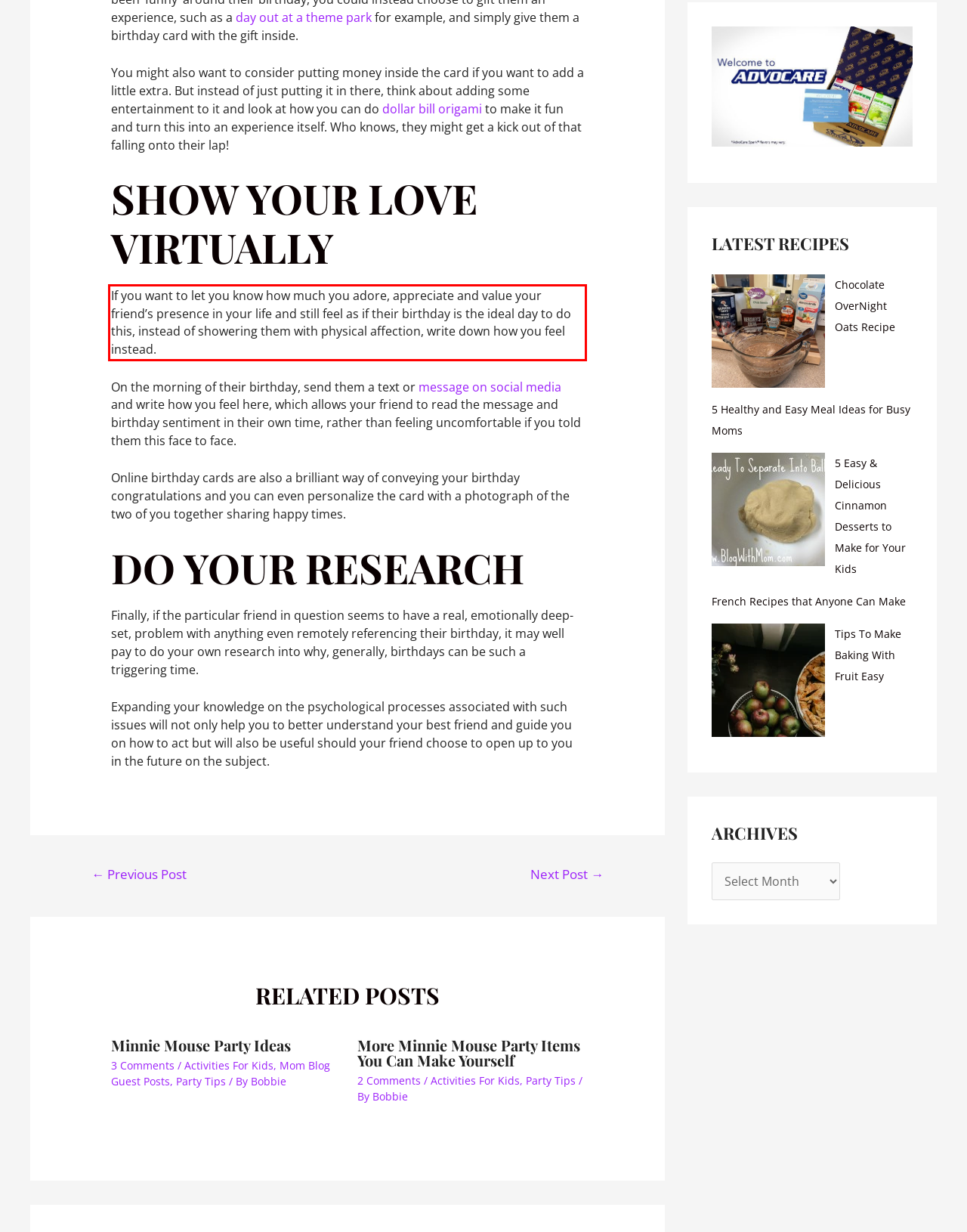Review the screenshot of the webpage and recognize the text inside the red rectangle bounding box. Provide the extracted text content.

If you want to let you know how much you adore, appreciate and value your friend’s presence in your life and still feel as if their birthday is the ideal day to do this, instead of showering them with physical affection, write down how you feel instead.